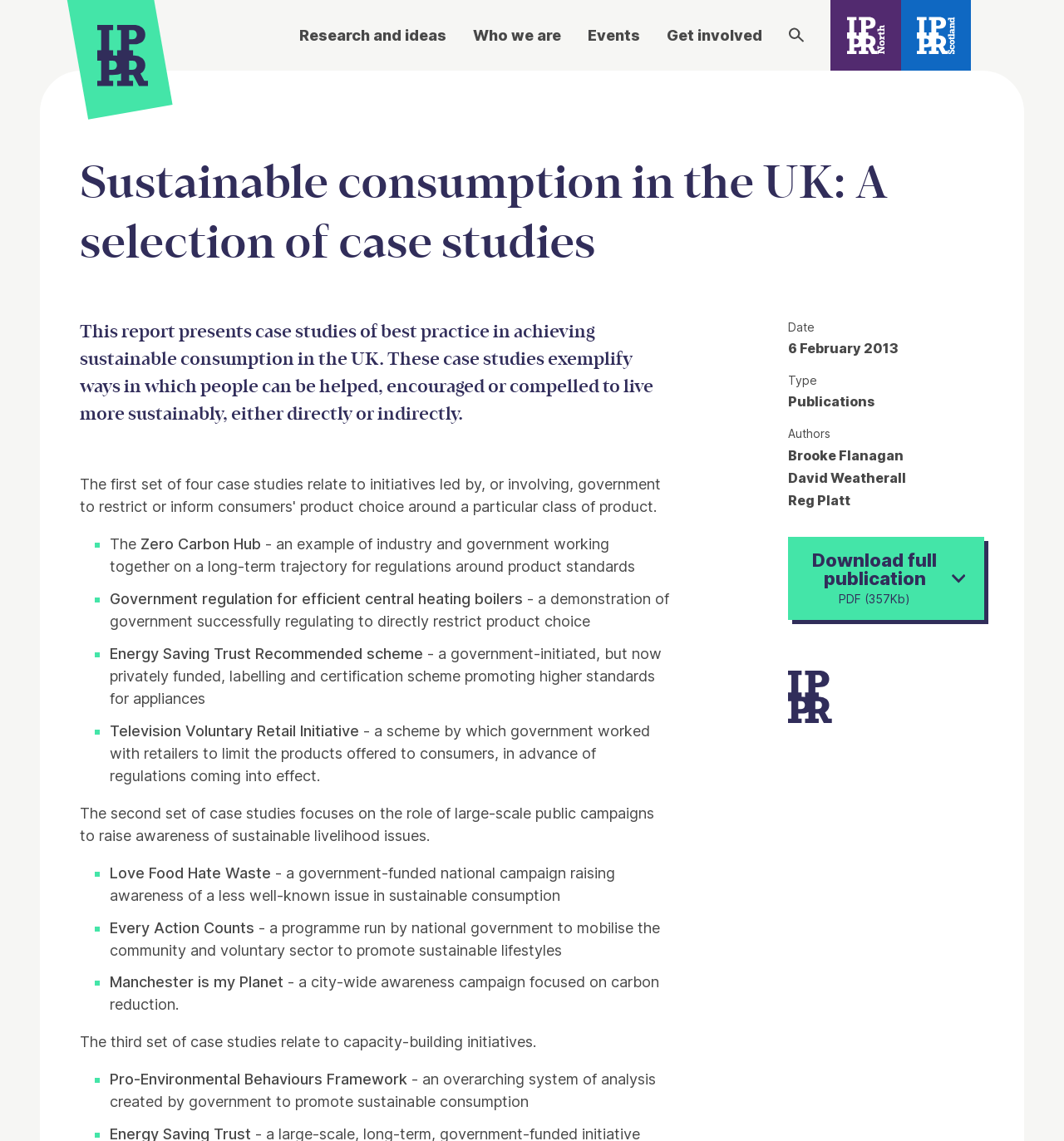Pinpoint the bounding box coordinates of the area that must be clicked to complete this instruction: "Click on the 'Download full publication PDF' link".

[0.741, 0.471, 0.925, 0.544]